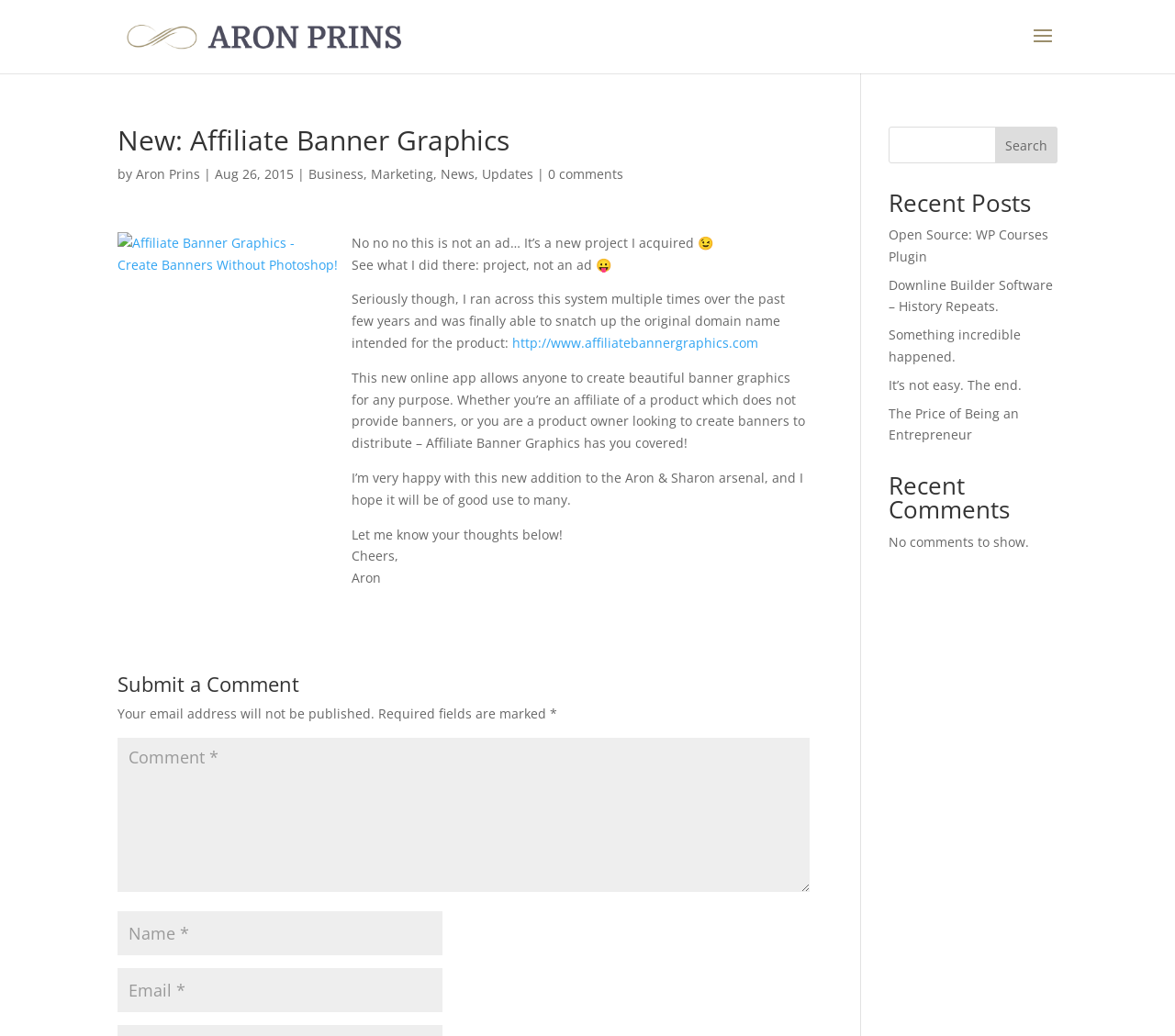Can you specify the bounding box coordinates of the area that needs to be clicked to fulfill the following instruction: "Read the article about Affiliate Banner Graphics"?

[0.1, 0.122, 0.689, 0.158]